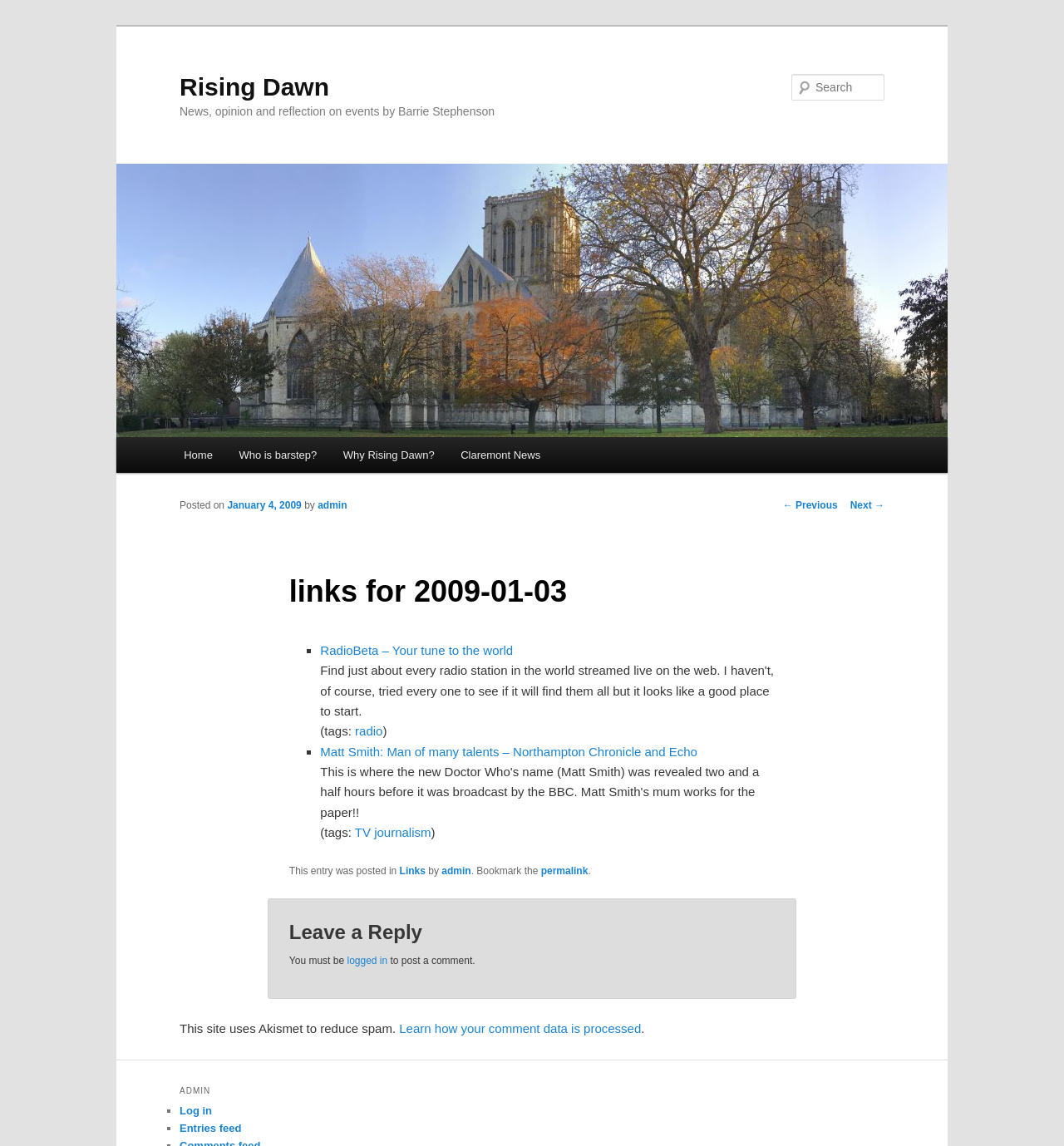Determine the bounding box coordinates for the element that should be clicked to follow this instruction: "Go to the home page". The coordinates should be given as four float numbers between 0 and 1, in the format [left, top, right, bottom].

[0.16, 0.381, 0.212, 0.413]